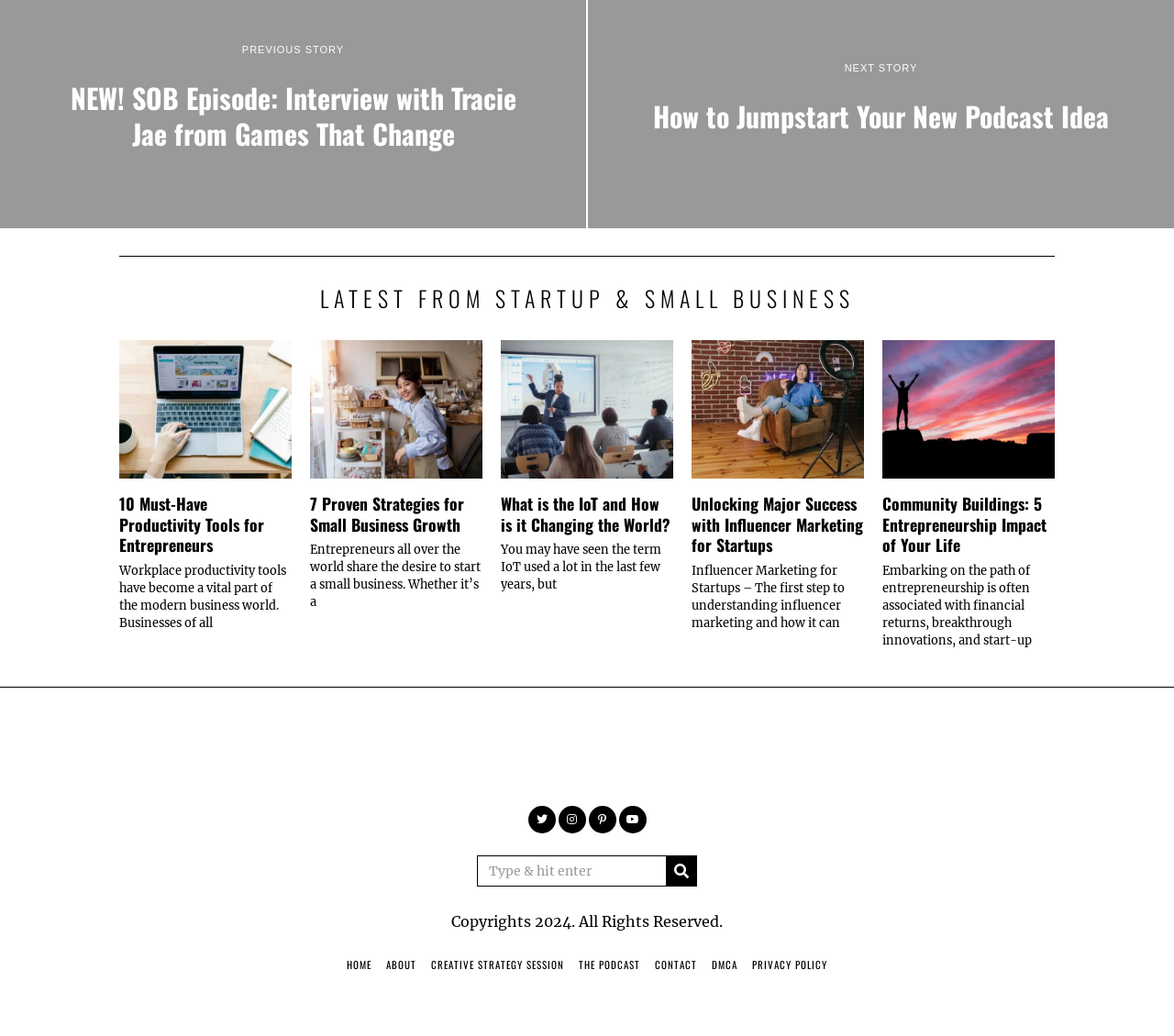Pinpoint the bounding box coordinates of the area that should be clicked to complete the following instruction: "Click on the 'Guest' link". The coordinates must be given as four float numbers between 0 and 1, i.e., [left, top, right, bottom].

None